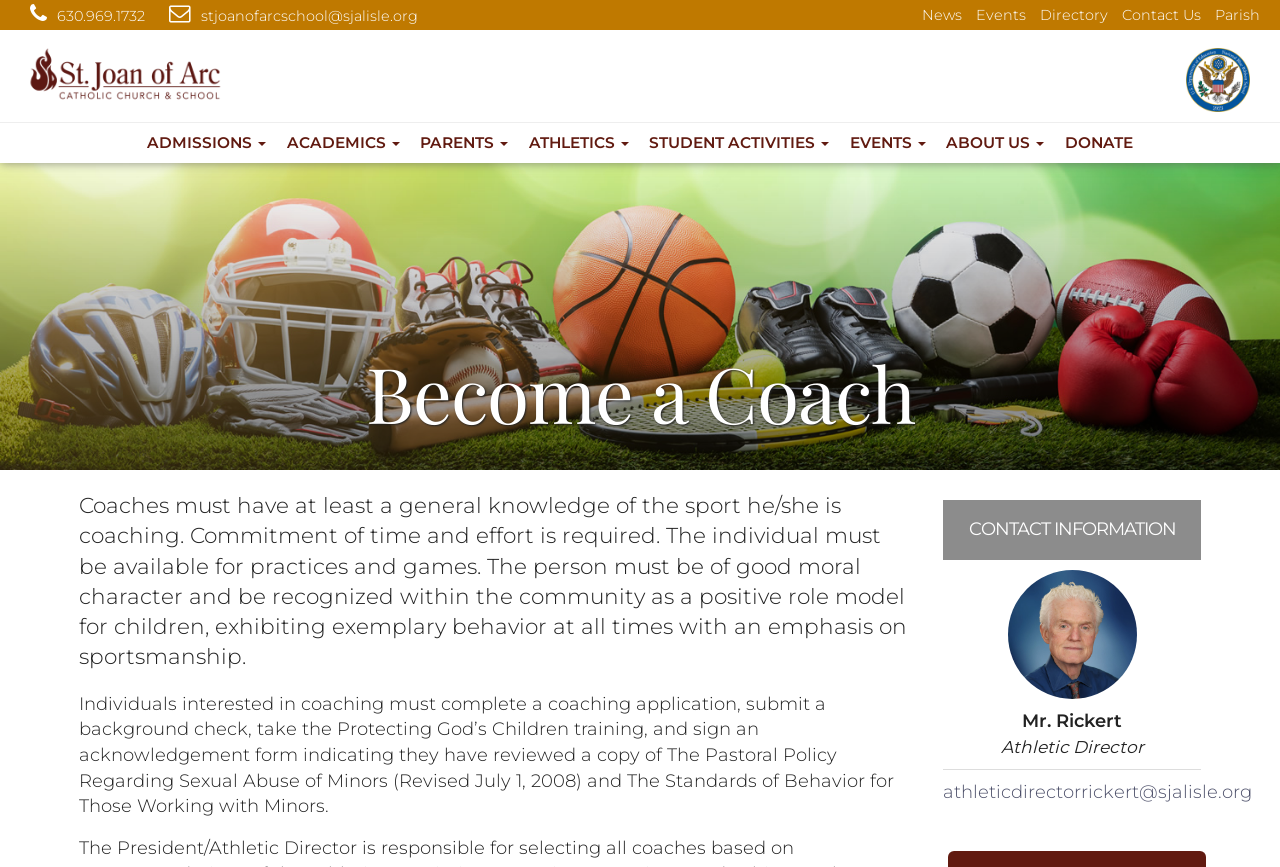Extract the main heading text from the webpage.

Become a Coach